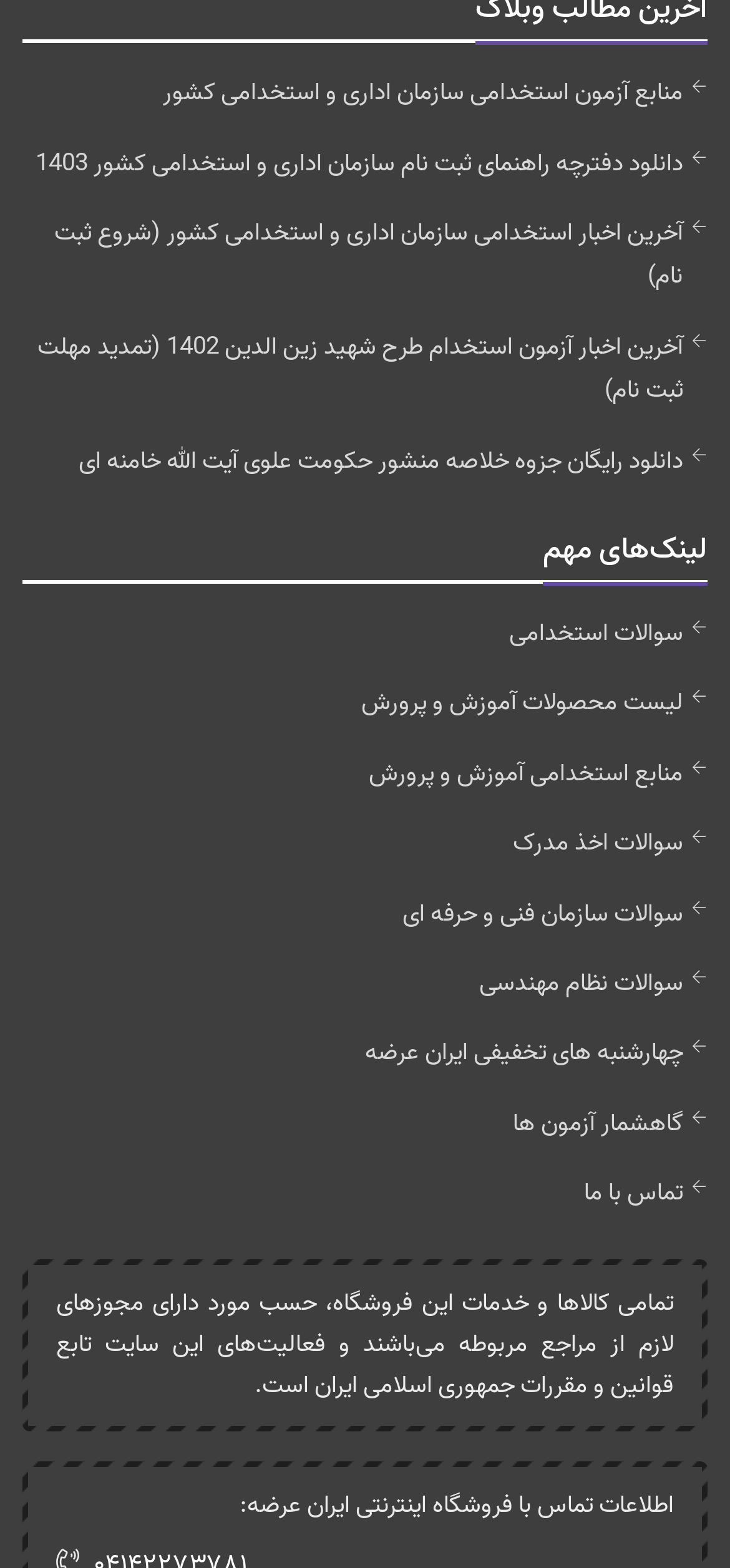Use one word or a short phrase to answer the question provided: 
What is the first important link?

منابع آزمون استخدامی سازمان اداری و استخدامی کشور